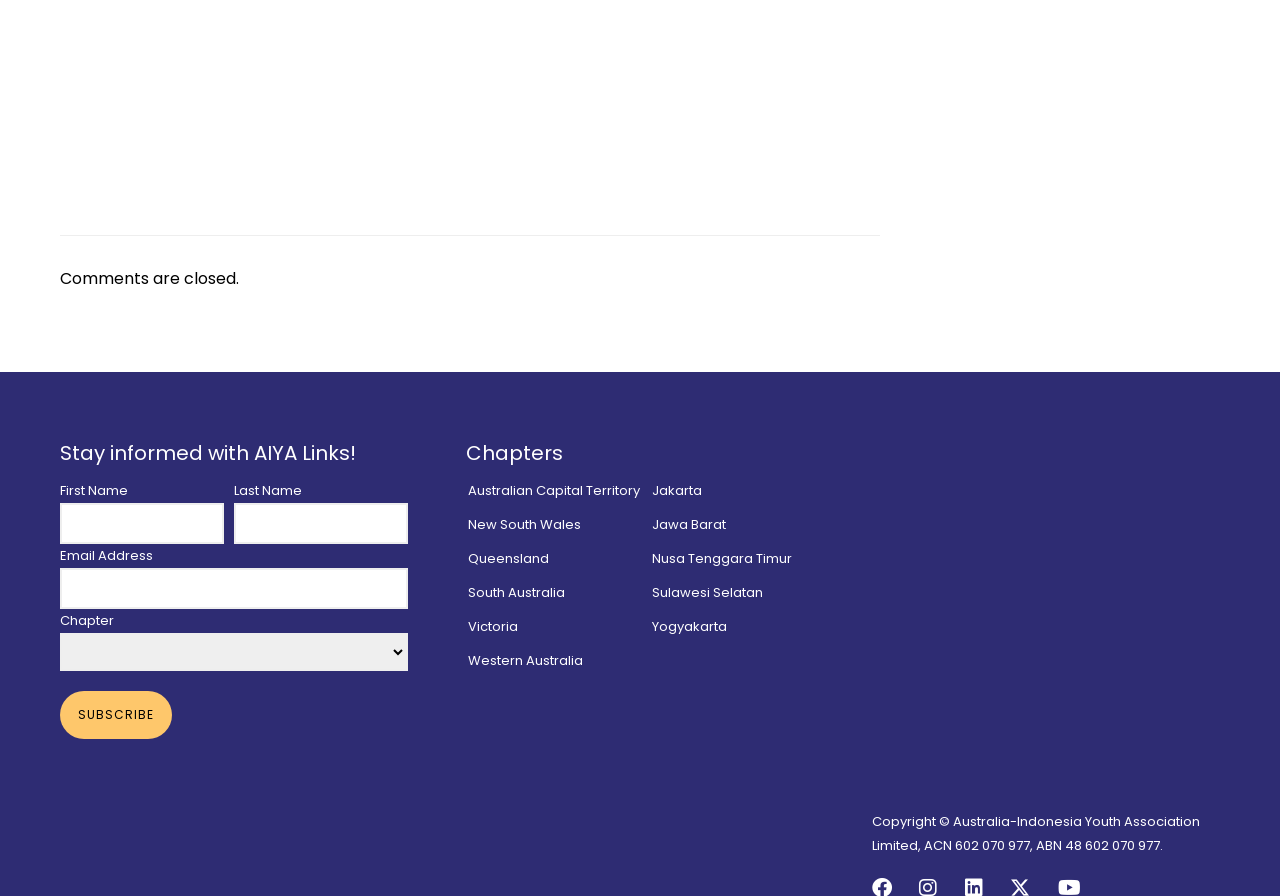Pinpoint the bounding box coordinates of the area that should be clicked to complete the following instruction: "View Australian Capital Territory chapter". The coordinates must be given as four float numbers between 0 and 1, i.e., [left, top, right, bottom].

[0.366, 0.537, 0.5, 0.558]